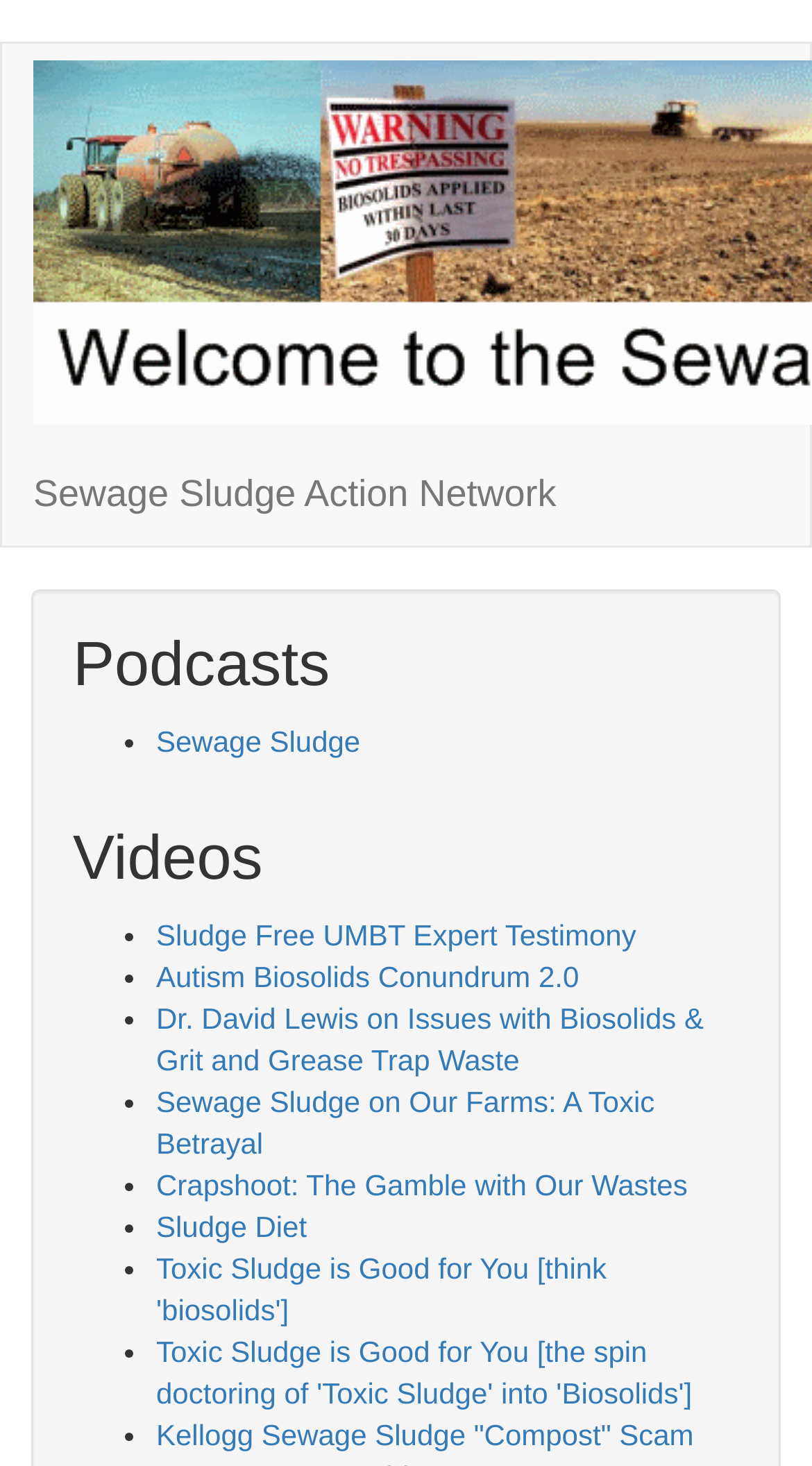Locate the bounding box coordinates of the region to be clicked to comply with the following instruction: "Learn about 'Toxic Sludge is Good for You [think 'biosolids']'". The coordinates must be four float numbers between 0 and 1, in the form [left, top, right, bottom].

[0.192, 0.854, 0.747, 0.905]